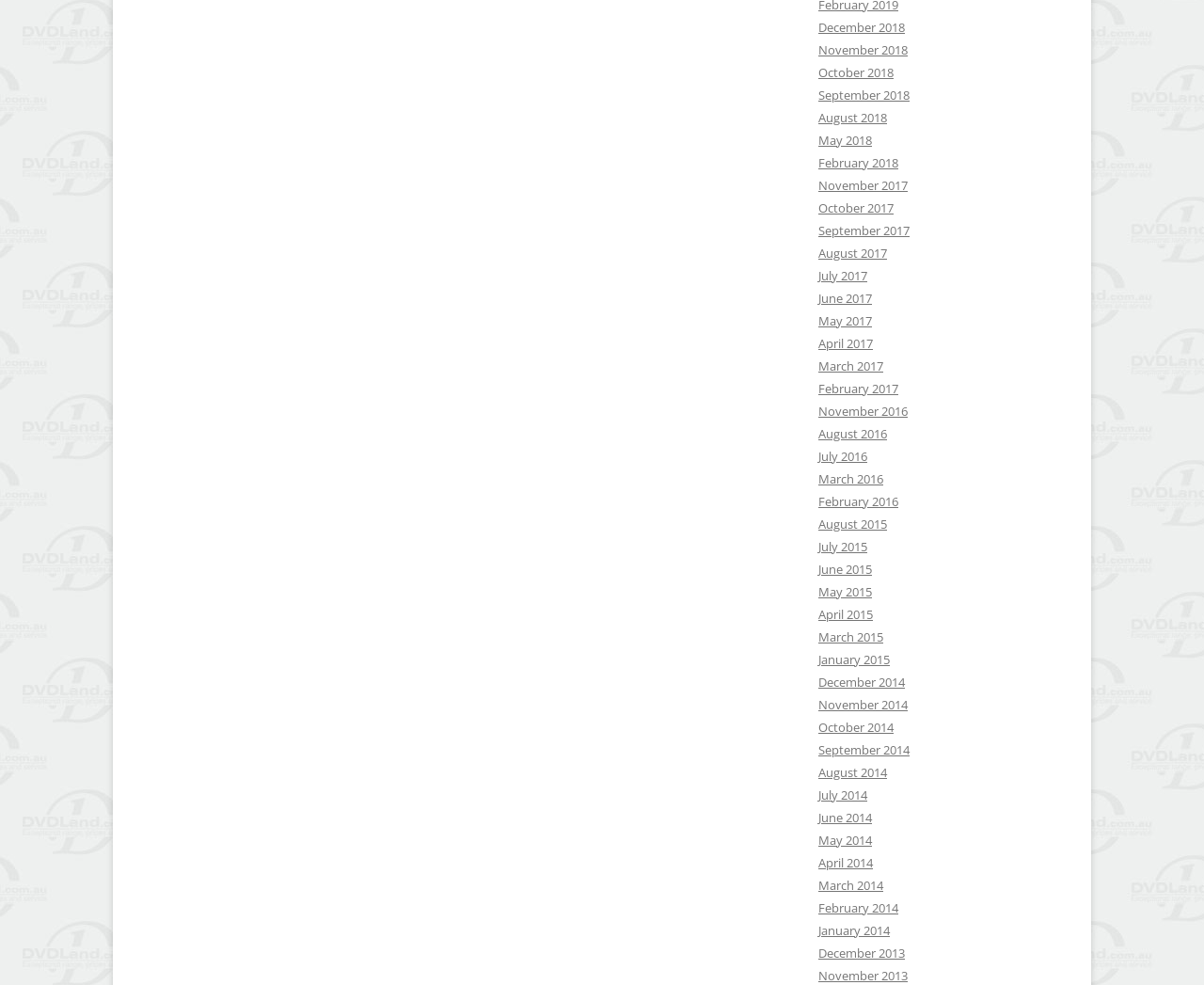How many total months are available?
Based on the content of the image, thoroughly explain and answer the question.

I counted the total number of links on the webpage and found that there are 30 months available, ranging from December 2013 to December 2018.